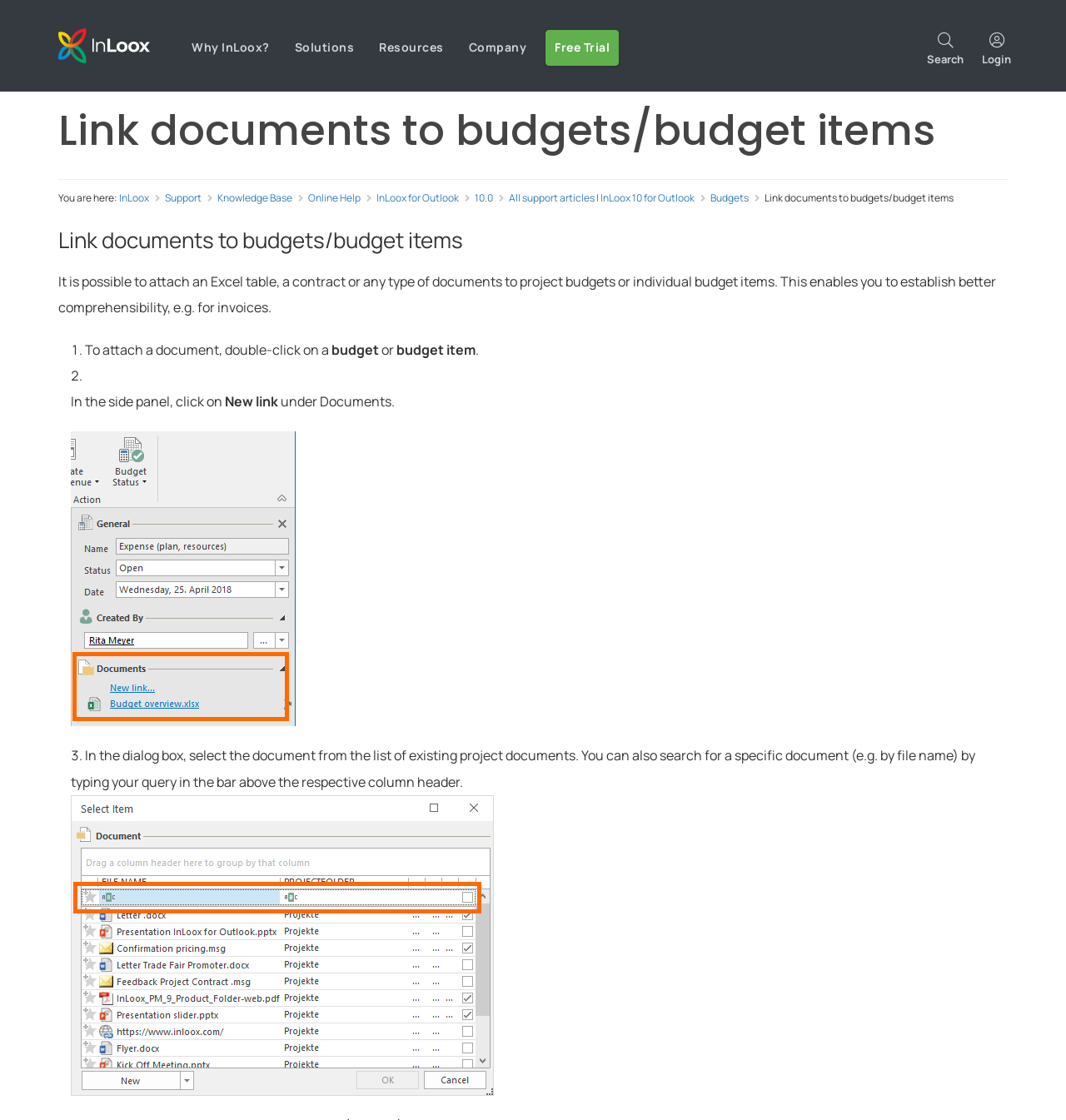Use a single word or phrase to answer the question:
What is the name of the software?

InLoox